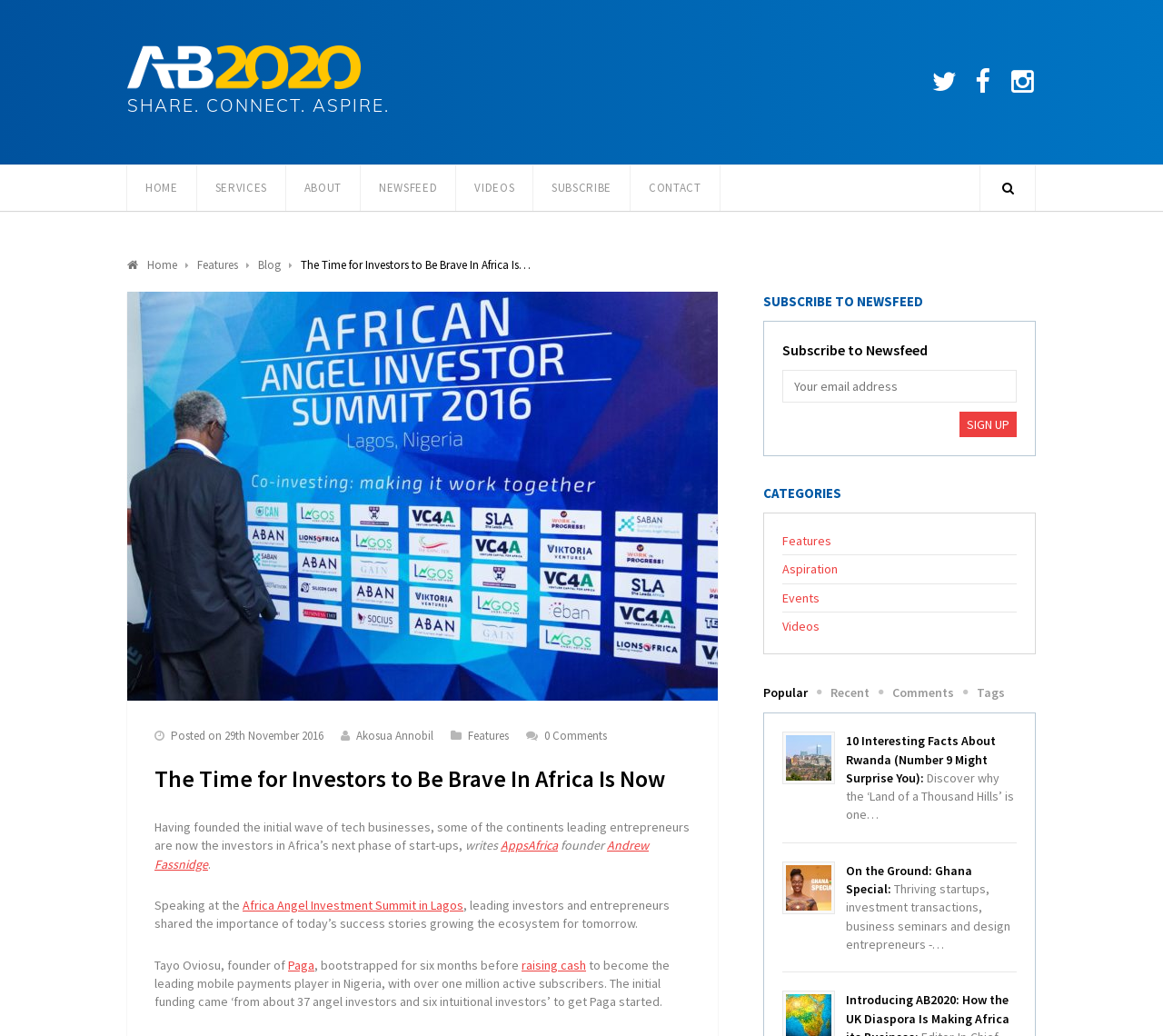How many angel investors did Paga have initially?
Answer the question with a detailed and thorough explanation.

The question can be answered by reading the text in the webpage, specifically the sentence 'The initial funding came ‘from about 37 angel investors and six intuitional investors’ to get Paga started.'.